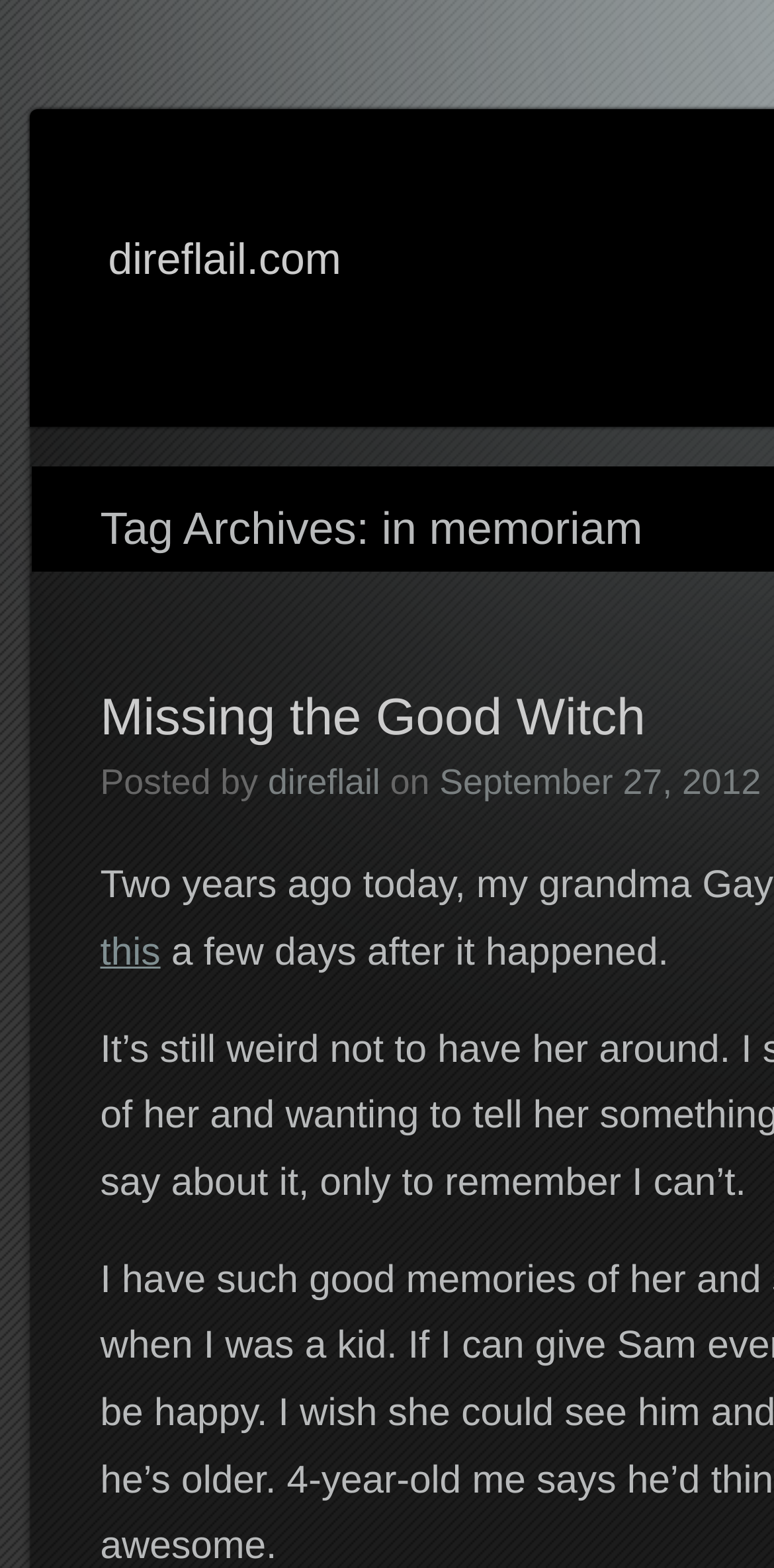What is the name of the website?
Answer the question with a single word or phrase by looking at the picture.

direflail.com